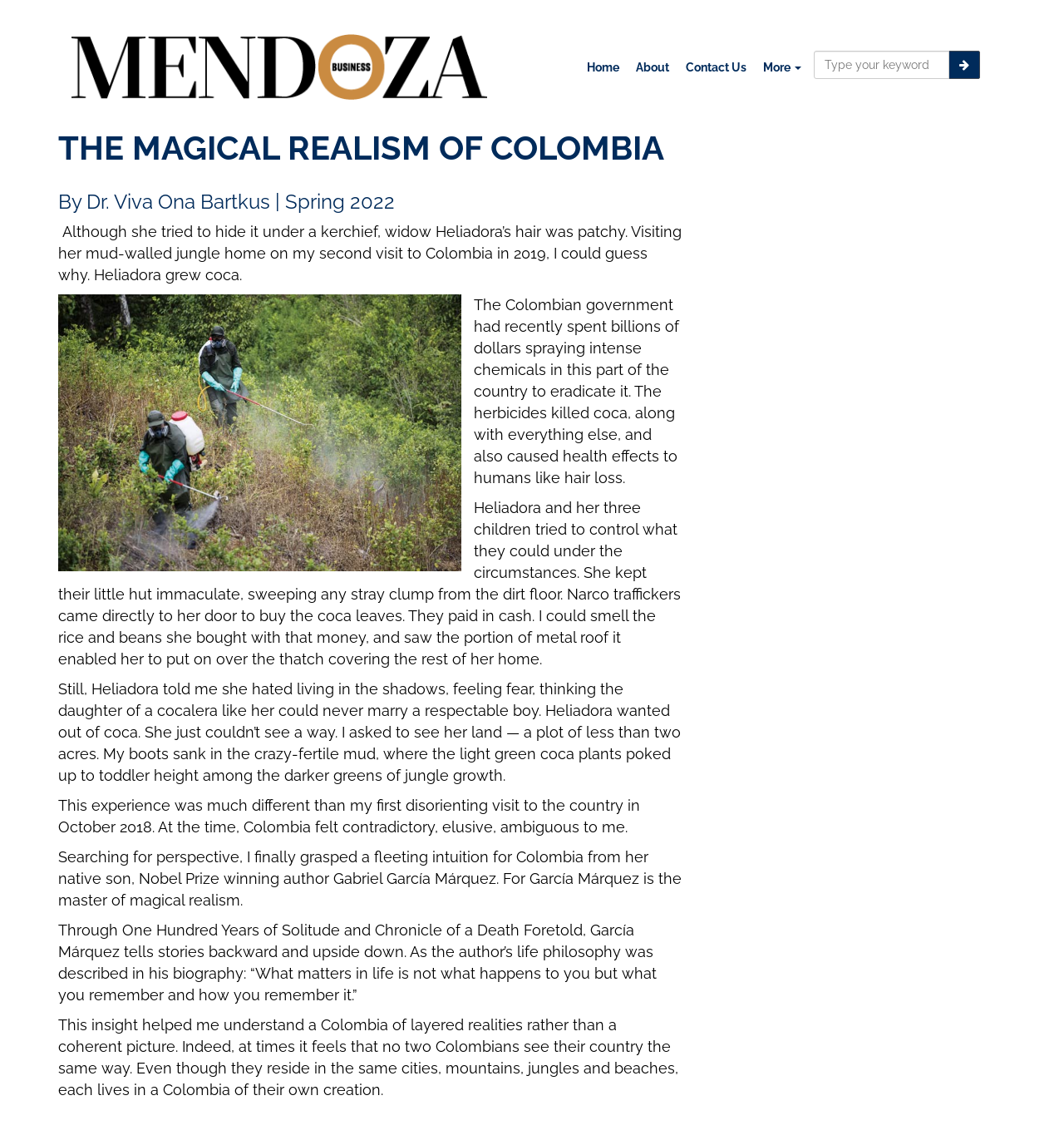What is the author's name?
Using the image, respond with a single word or phrase.

Dr. Viva Ona Bartkus